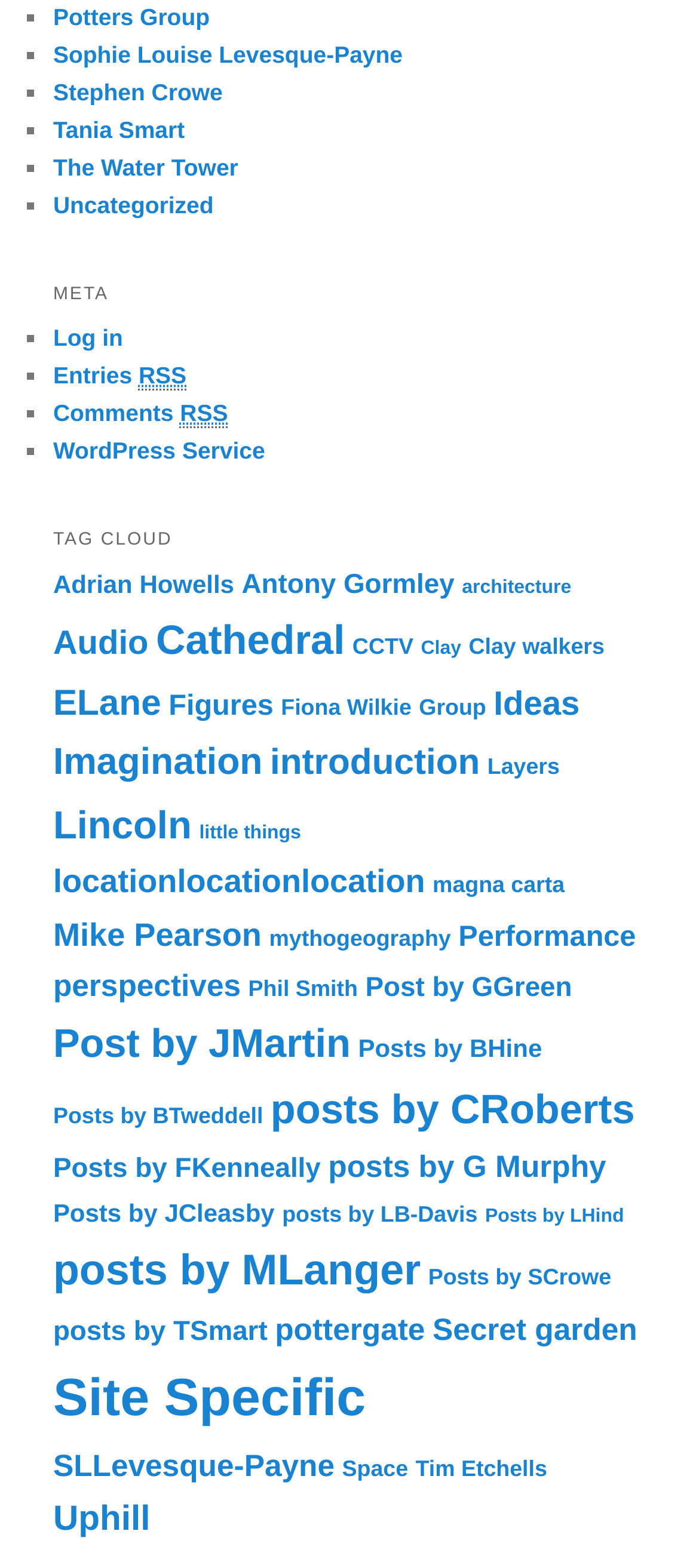What is the second link under the 'META' heading?
Using the information presented in the image, please offer a detailed response to the question.

The 'META' heading is located at the top of the webpage with a bounding box coordinate of [0.076, 0.173, 0.924, 0.203]. Under this heading, the second link is 'Entries RSS' which has a bounding box coordinate of [0.076, 0.231, 0.267, 0.249].